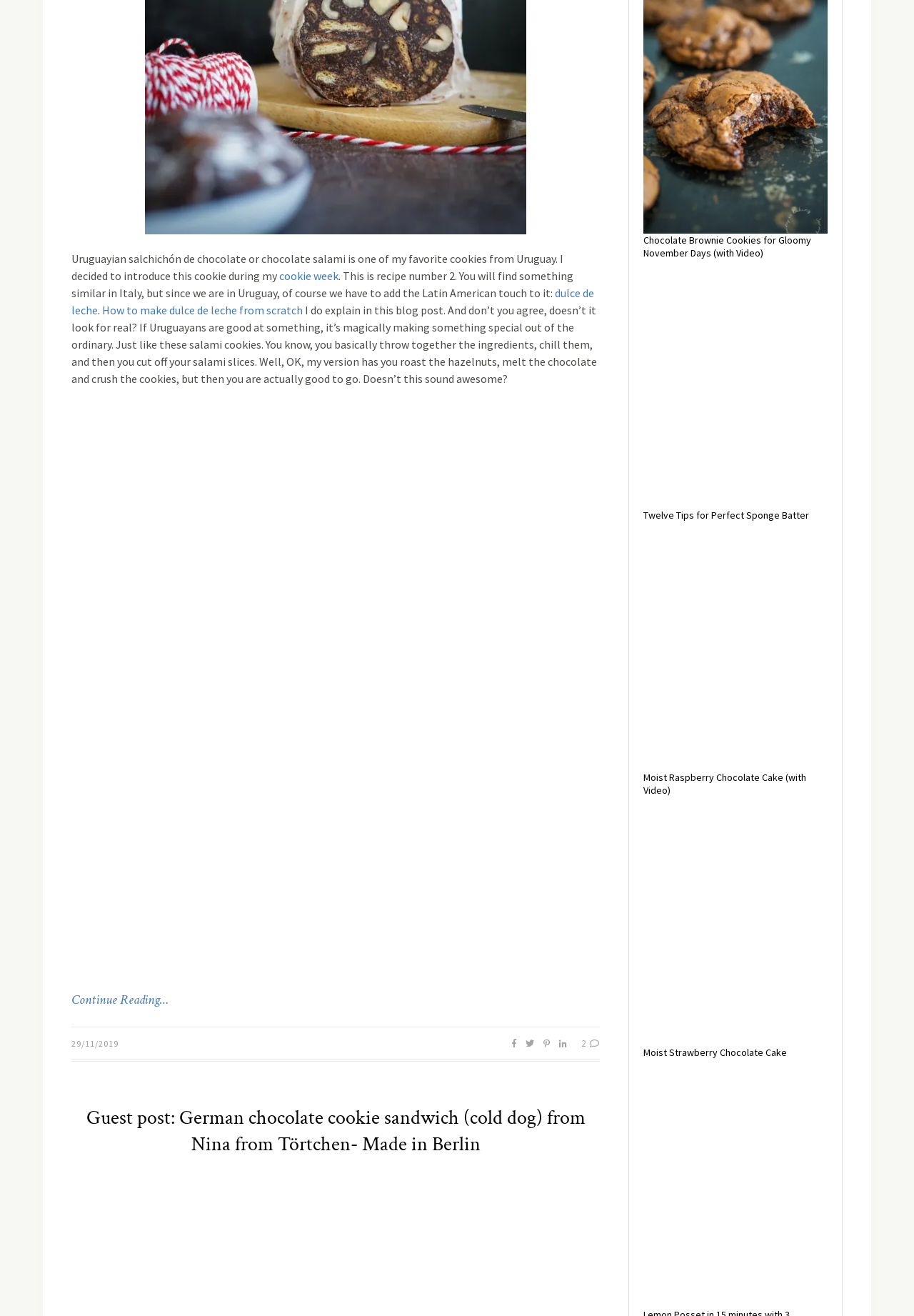Identify the coordinates of the bounding box for the element that must be clicked to accomplish the instruction: "Continue reading the article".

[0.078, 0.754, 0.656, 0.767]